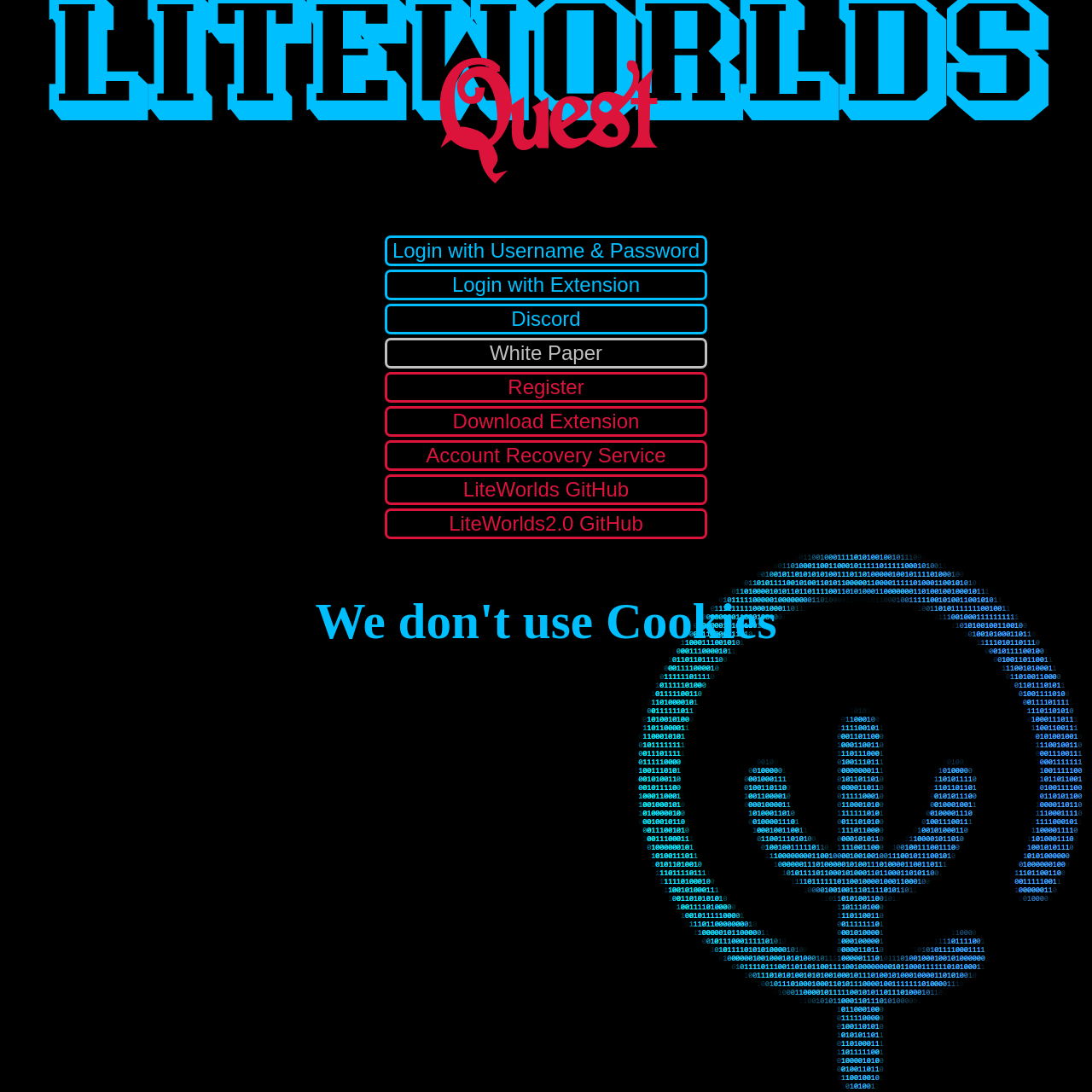Indicate the bounding box coordinates of the element that must be clicked to execute the instruction: "Download Extension". The coordinates should be given as four float numbers between 0 and 1, i.e., [left, top, right, bottom].

[0.352, 0.372, 0.648, 0.4]